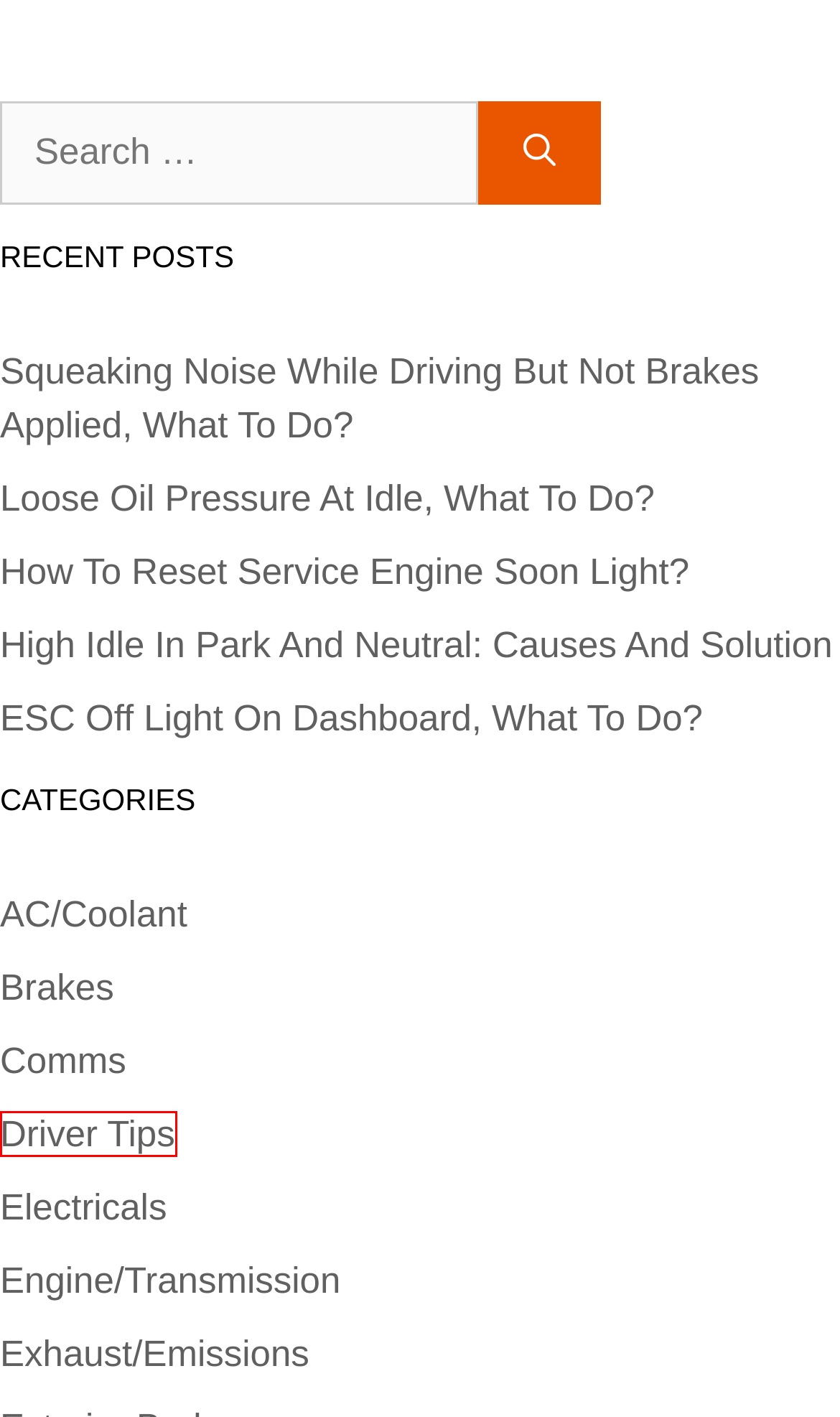You have a screenshot of a webpage with a red bounding box around an element. Choose the best matching webpage description that would appear after clicking the highlighted element. Here are the candidates:
A. ESC Off Light On Dashboard, What To Do? - Driver Soil
B. Engine/Transmission Archives - Driver Soil
C. Exhaust/Emissions Archives - Driver Soil
D. Squeaking Noise While Driving But Not Brakes Applied, What To Do? - Driver Soil
E. Loose Oil Pressure At Idle, What To Do? - Driver Soil
F. AC/Coolant Archives - Driver Soil
G. How To Reset Service Engine Soon Light? - Driver Soil
H. Driver Tips Archives - Driver Soil

H